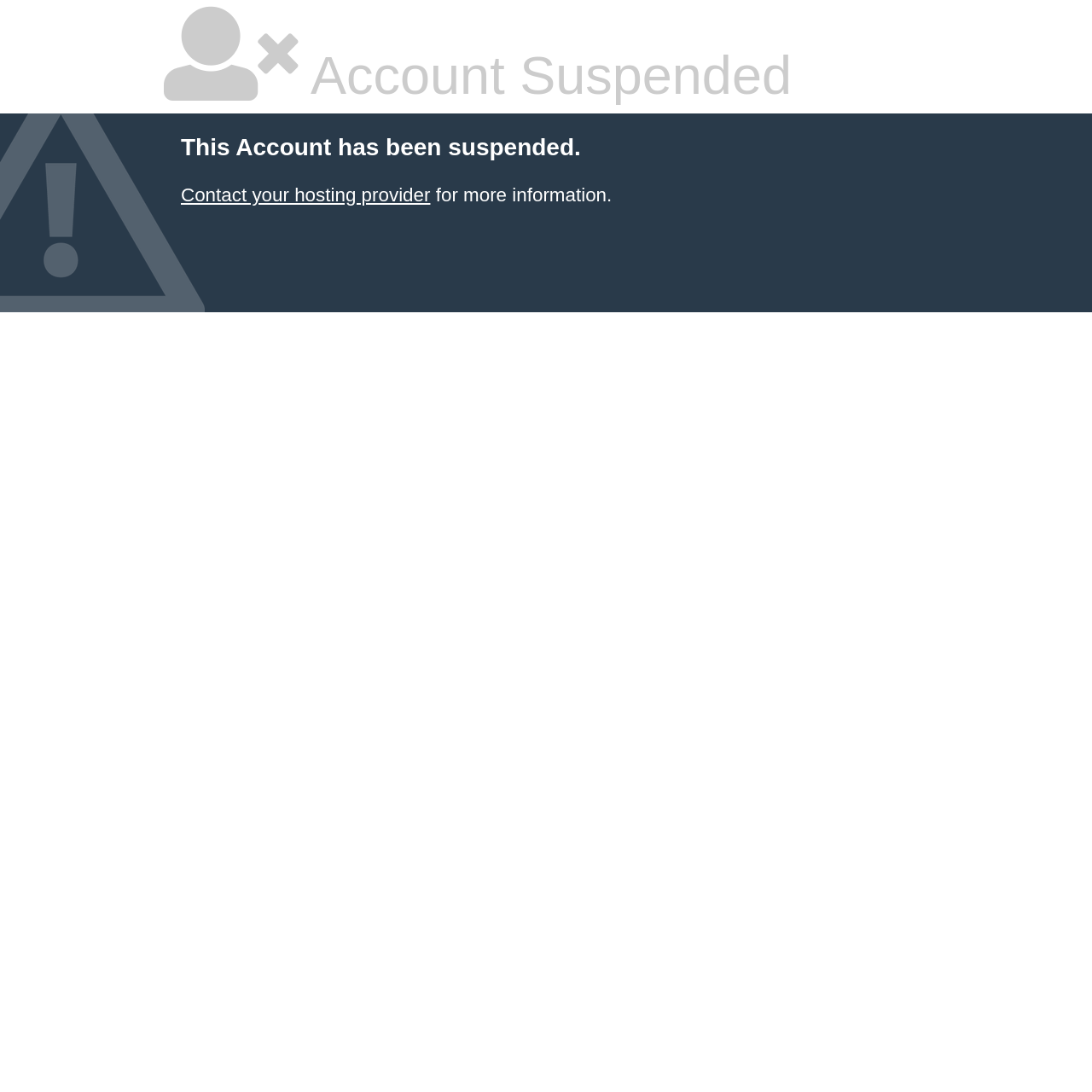Provide the bounding box coordinates, formatted as (top-left x, top-left y, bottom-right x, bottom-right y), with all values being floating point numbers between 0 and 1. Identify the bounding box of the UI element that matches the description: Contact your hosting provider

[0.166, 0.169, 0.394, 0.188]